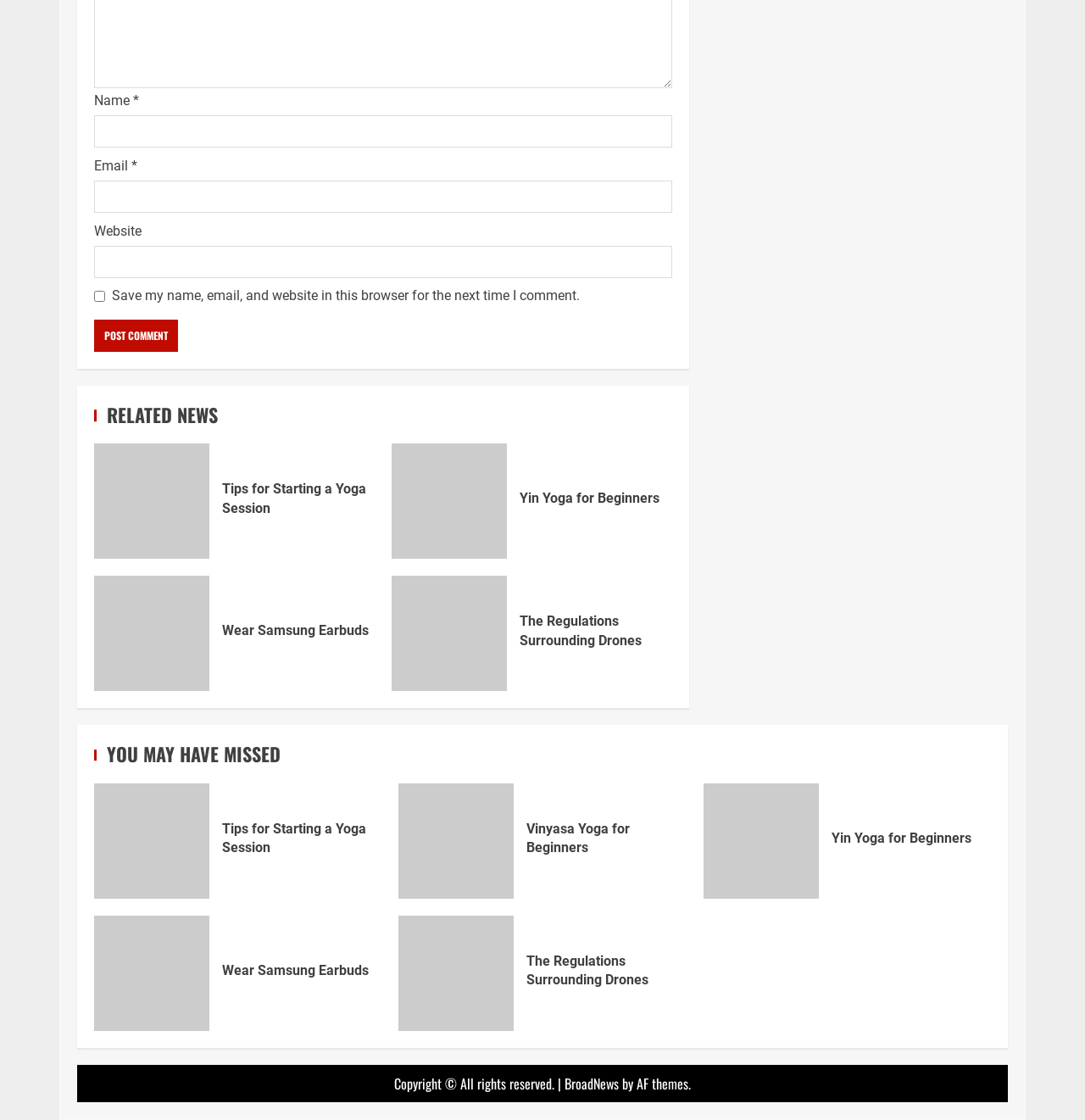Provide a short answer using a single word or phrase for the following question: 
How many related news links are there?

4